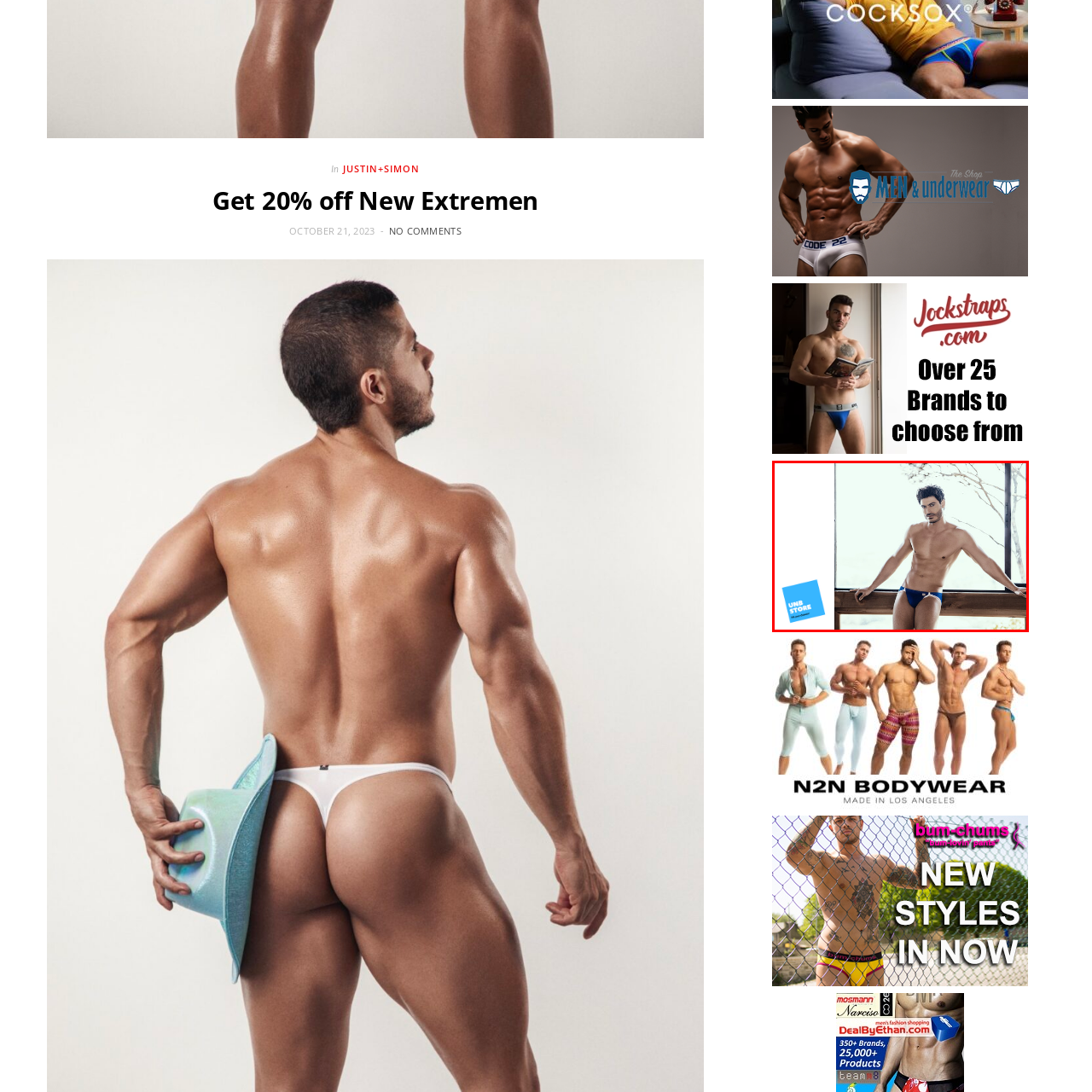Describe extensively the contents of the image within the red-bordered area.

The image features a stylish and confident male model posing in a bright, airy setting, accentuated by large windows that let in natural light. He is wearing a sleek blue bikini, showcasing modern underwear fashion. His pose, characterized by a relaxed posture, leans against a wooden beam, projecting a blend of casual charm and sophistication. The backdrop highlights a serene outdoor scene, enhancing the overall aesthetic of the image. A prominent blue logo in the lower corner reads "UNB STORE," suggesting a connection to the underwear brand being promoted. This image encapsulates contemporary styles in men's fashion, particularly in the realm of swimwear and underwear.